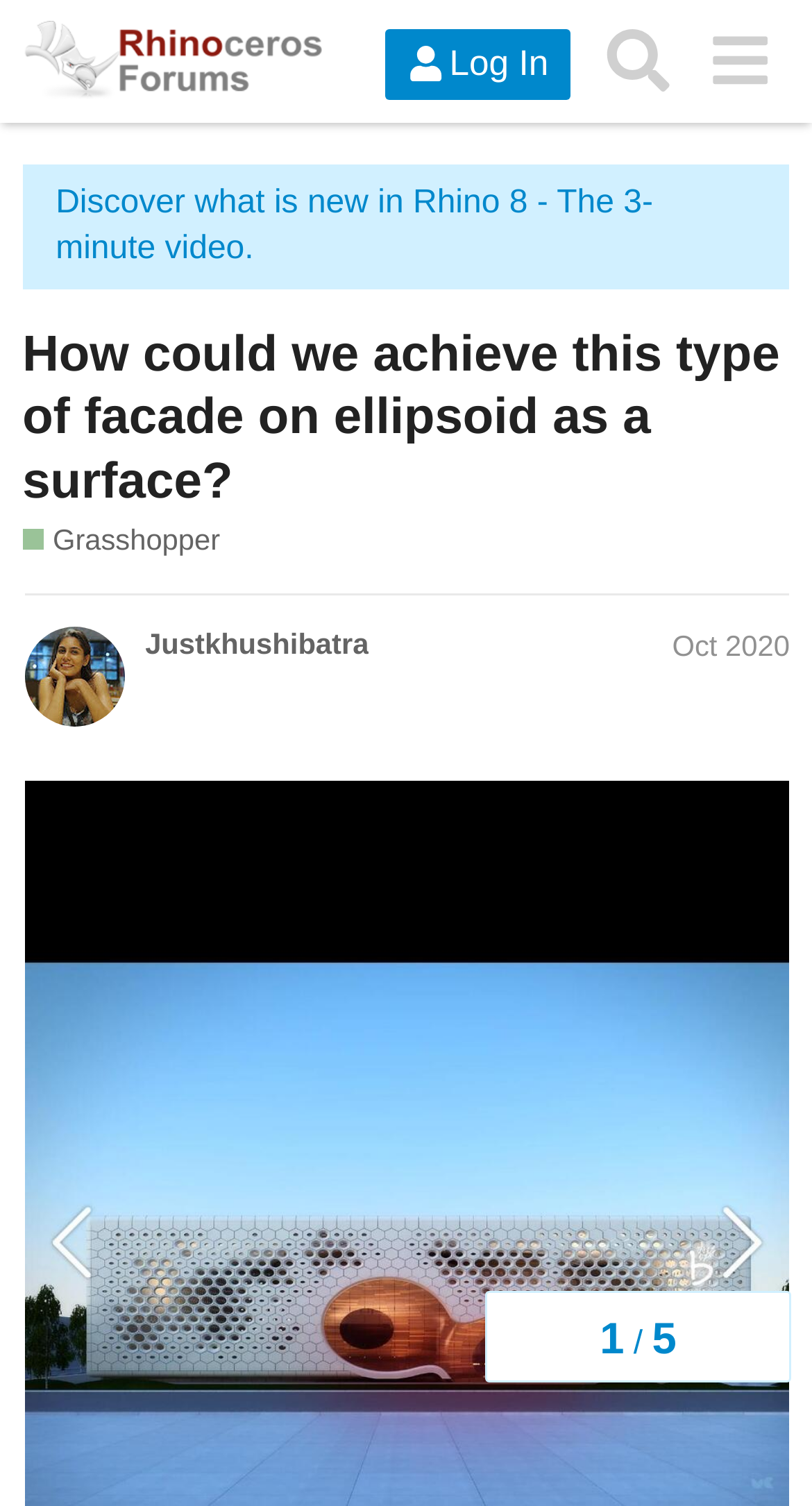Please give a short response to the question using one word or a phrase:
What is the current topic progress?

1/5